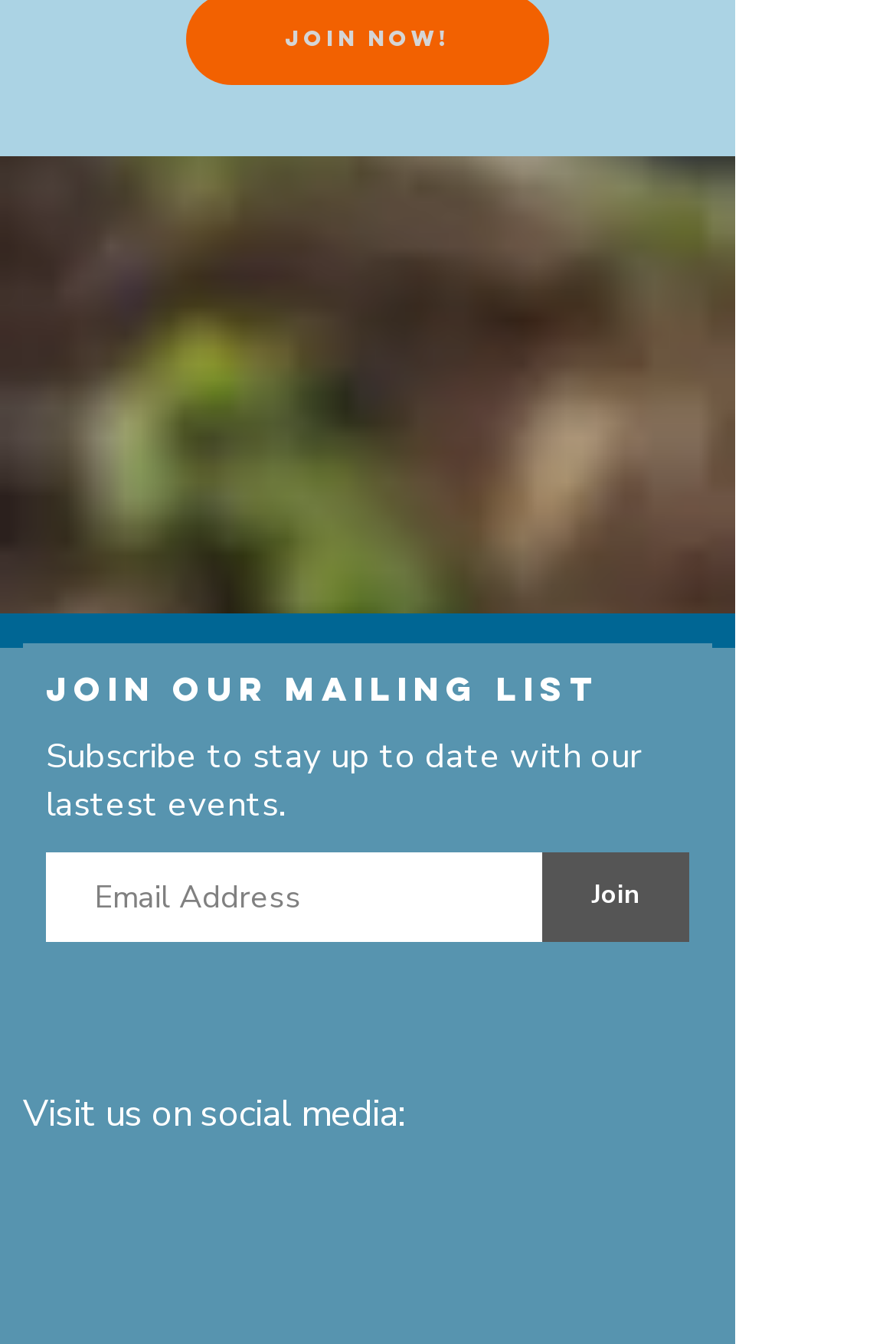Ascertain the bounding box coordinates for the UI element detailed here: "Join". The coordinates should be provided as [left, top, right, bottom] with each value being a float between 0 and 1.

[0.605, 0.634, 0.769, 0.701]